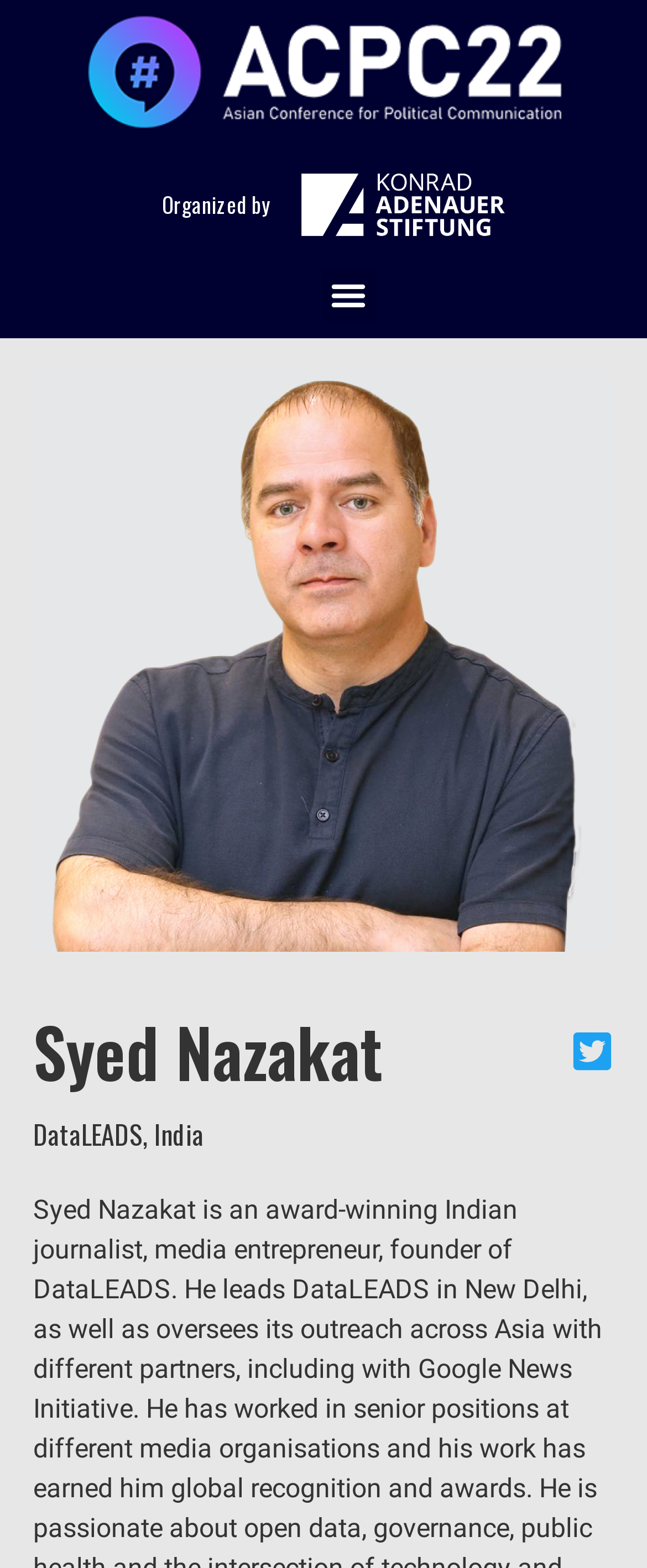By analyzing the image, answer the following question with a detailed response: What is the position of the 'Organized by' text?

The answer can be found by looking at the bounding box coordinates of the StaticText element with the text 'Organized by'. The y1 coordinate is 0.119, which indicates that it is located at the top of the webpage, and the x1 coordinate is 0.25, which indicates that it is located at the left side of the webpage.